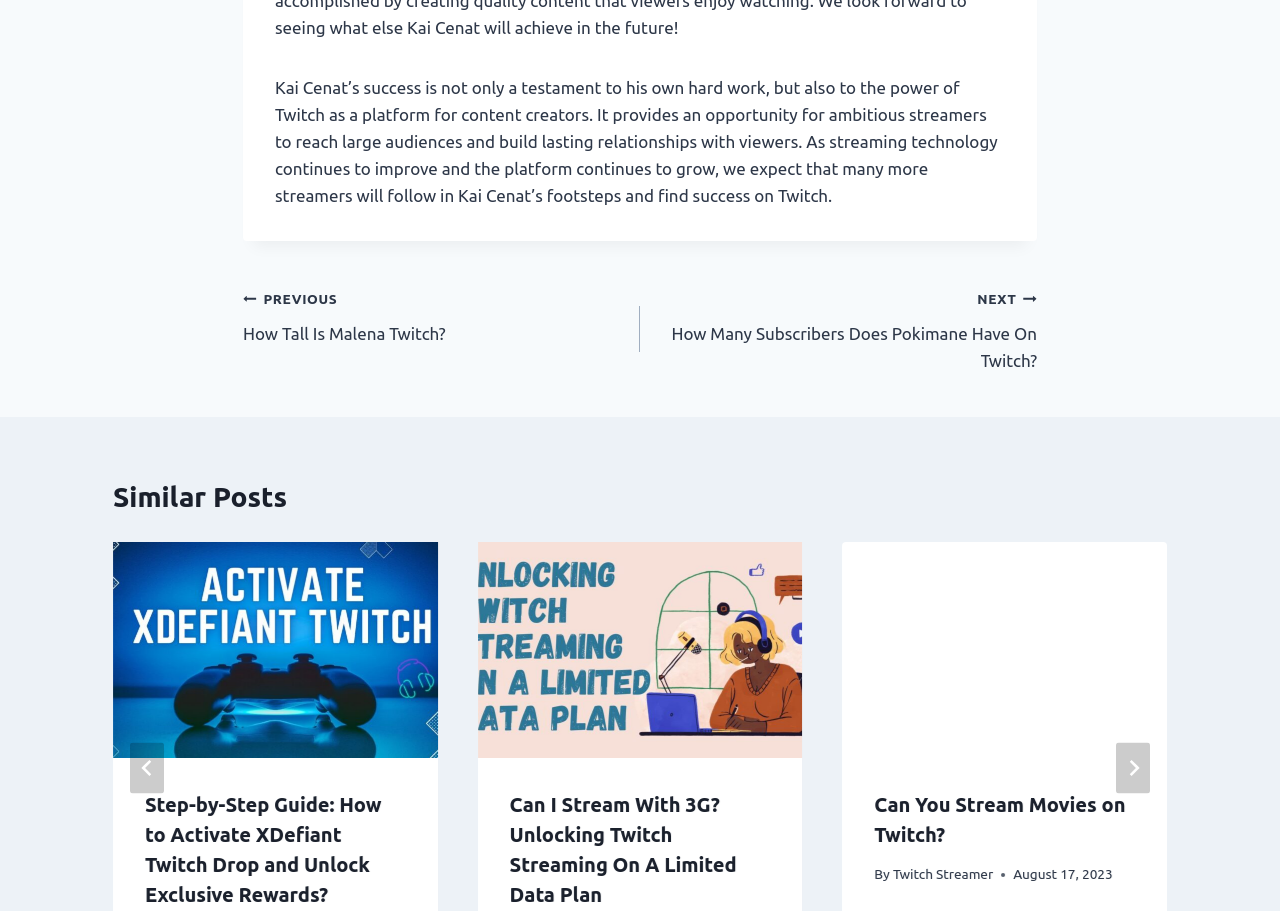Please identify the bounding box coordinates of where to click in order to follow the instruction: "Click on the 'Can I Stream With 3G? Unlocking Twitch Streaming On A Limited Data Plan' link".

[0.373, 0.595, 0.627, 0.833]